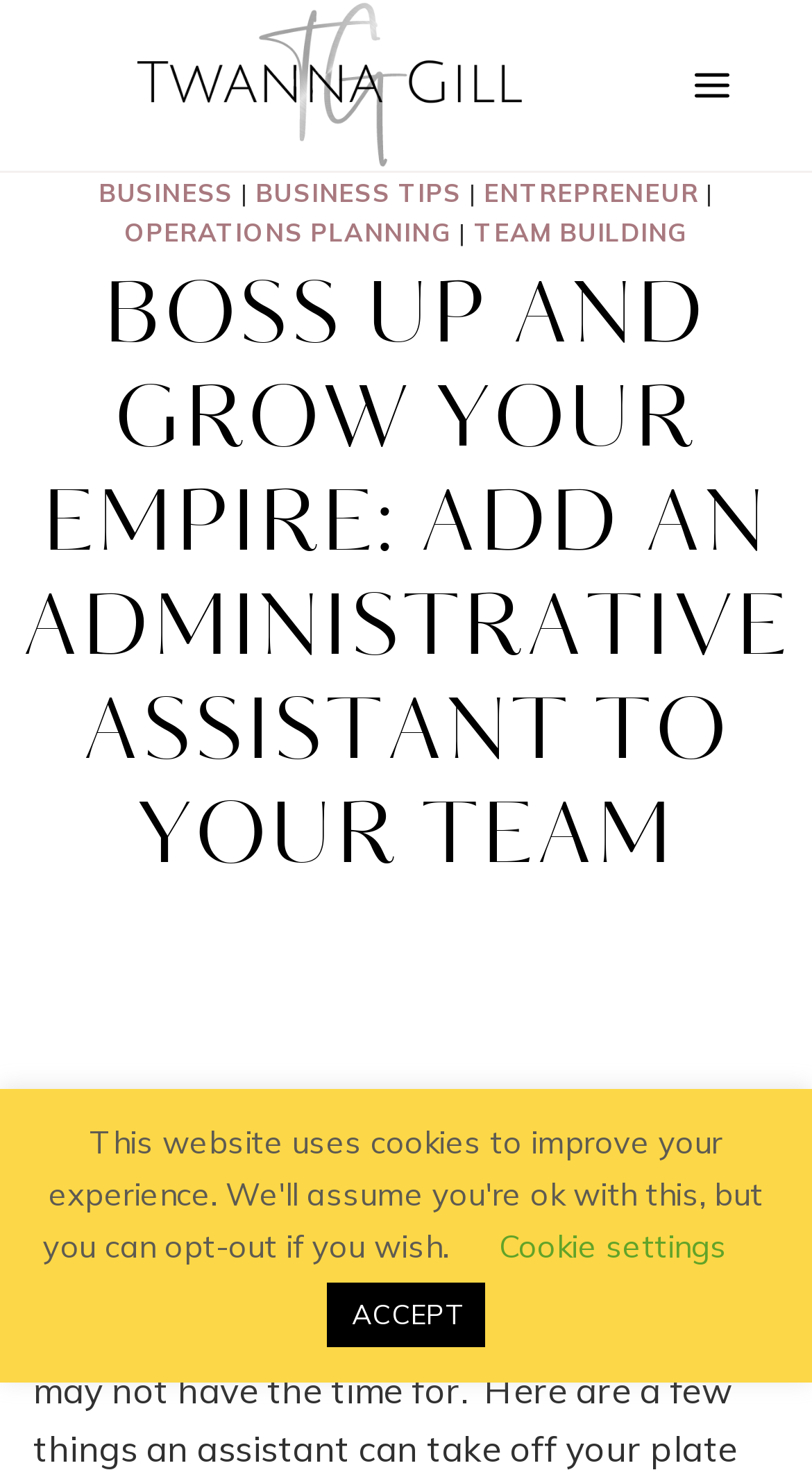Identify and provide the bounding box coordinates of the UI element described: "Entrepreneur". The coordinates should be formatted as [left, top, right, bottom], with each number being a float between 0 and 1.

[0.596, 0.121, 0.86, 0.142]